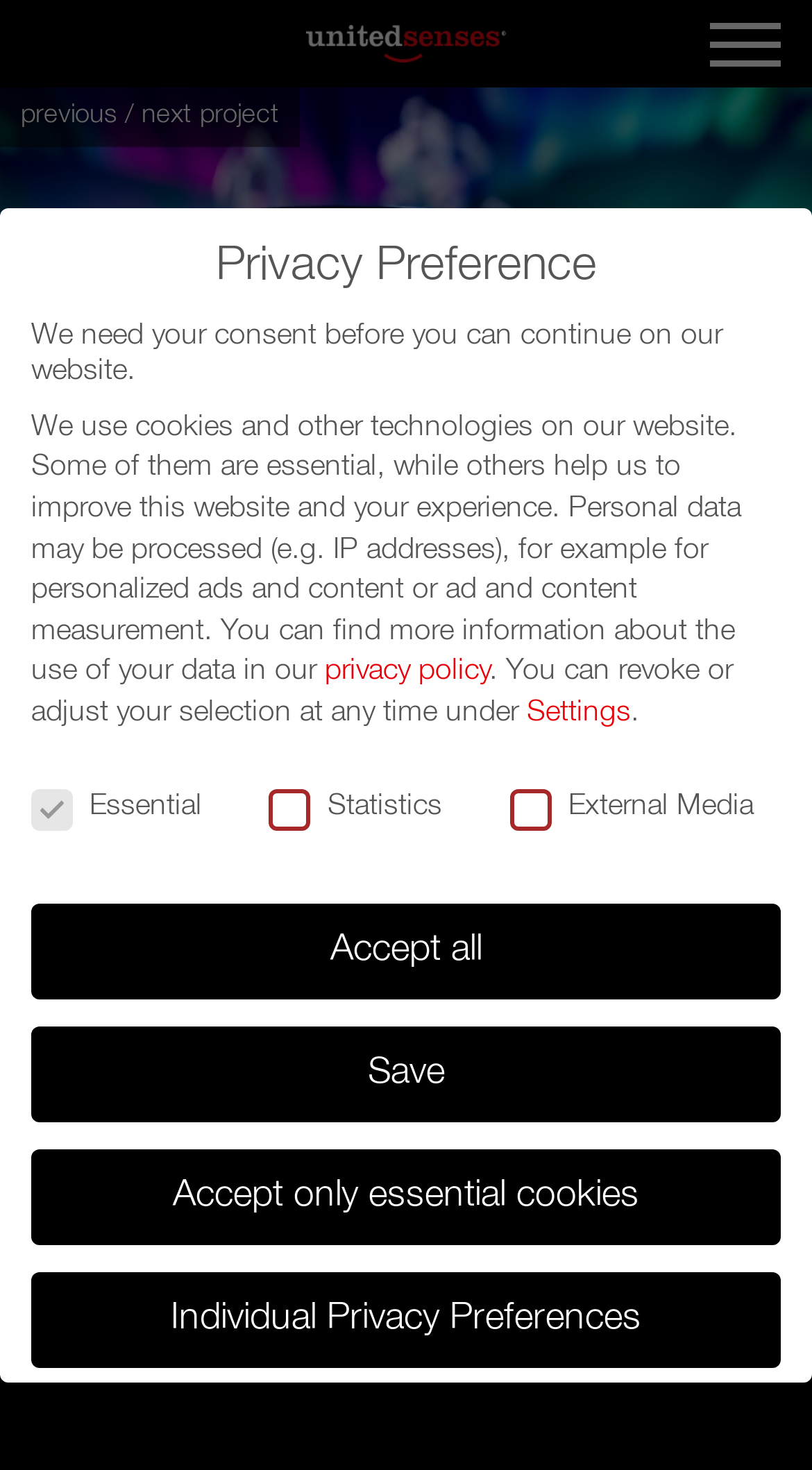Refer to the element description Accept only essential cookies and identify the corresponding bounding box in the screenshot. Format the coordinates as (top-left x, top-left y, bottom-right x, bottom-right y) with values in the range of 0 to 1.

[0.038, 0.782, 0.962, 0.847]